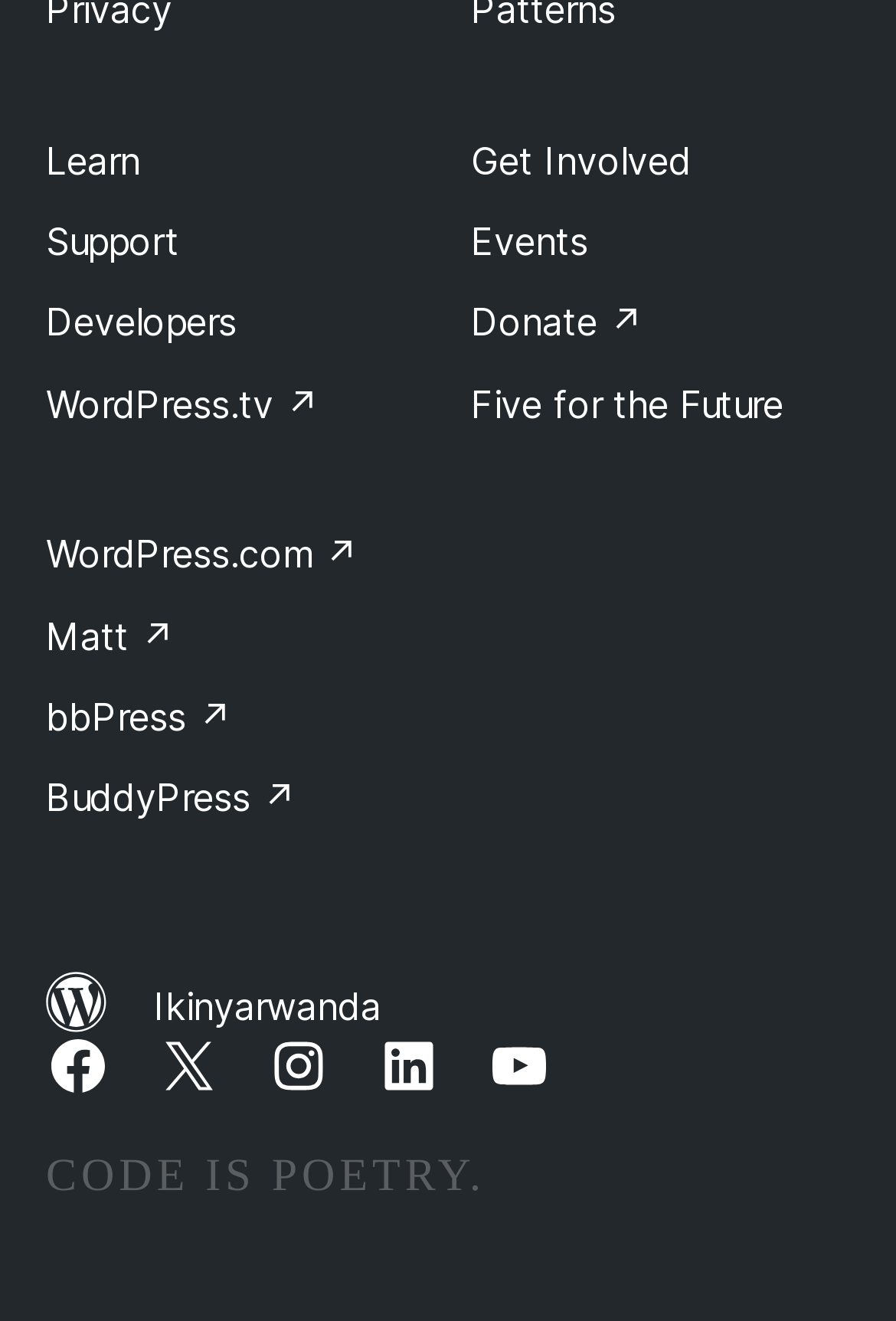Respond with a single word or phrase for the following question: 
What is the name of the website?

WordPress.org